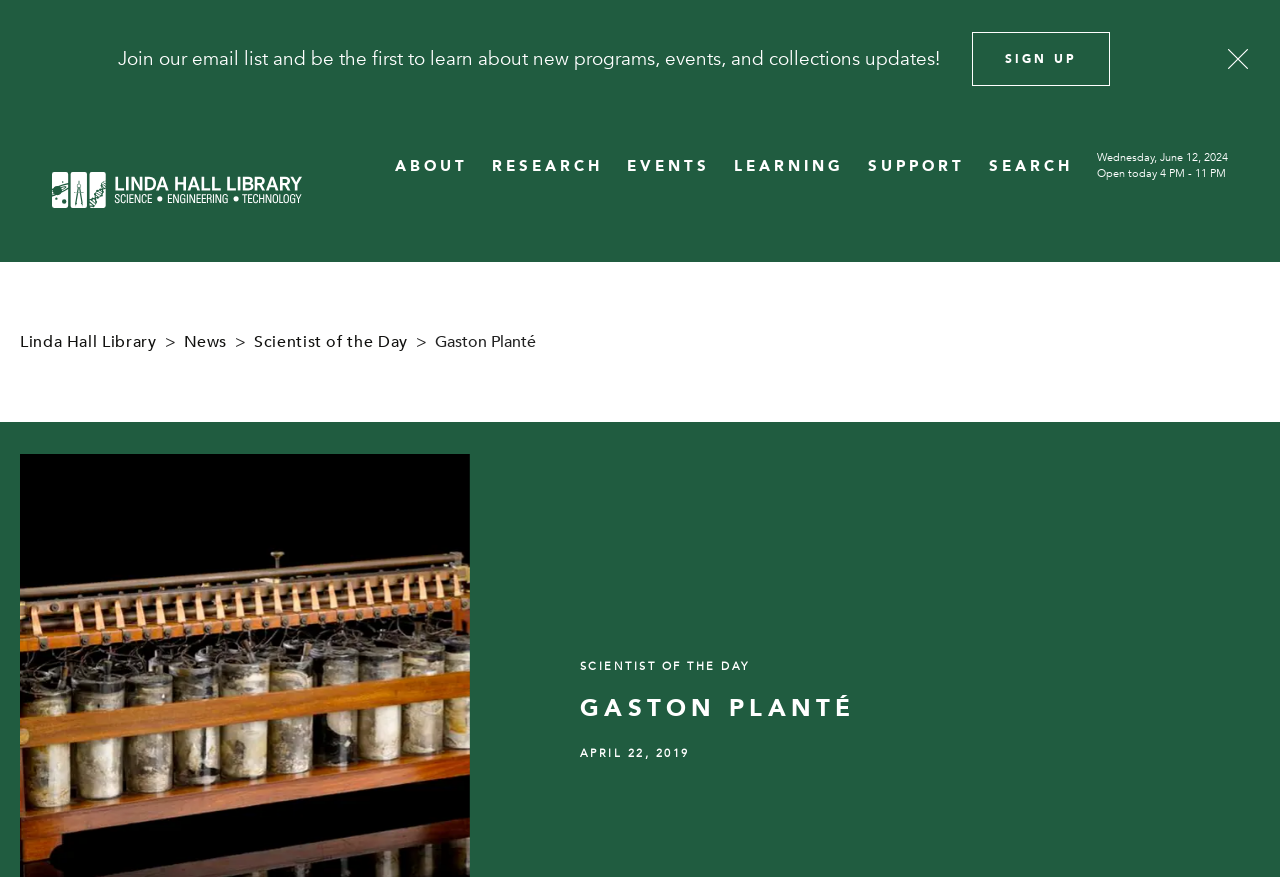Specify the bounding box coordinates of the area to click in order to follow the given instruction: "Go to the about page."

[0.309, 0.18, 0.366, 0.199]